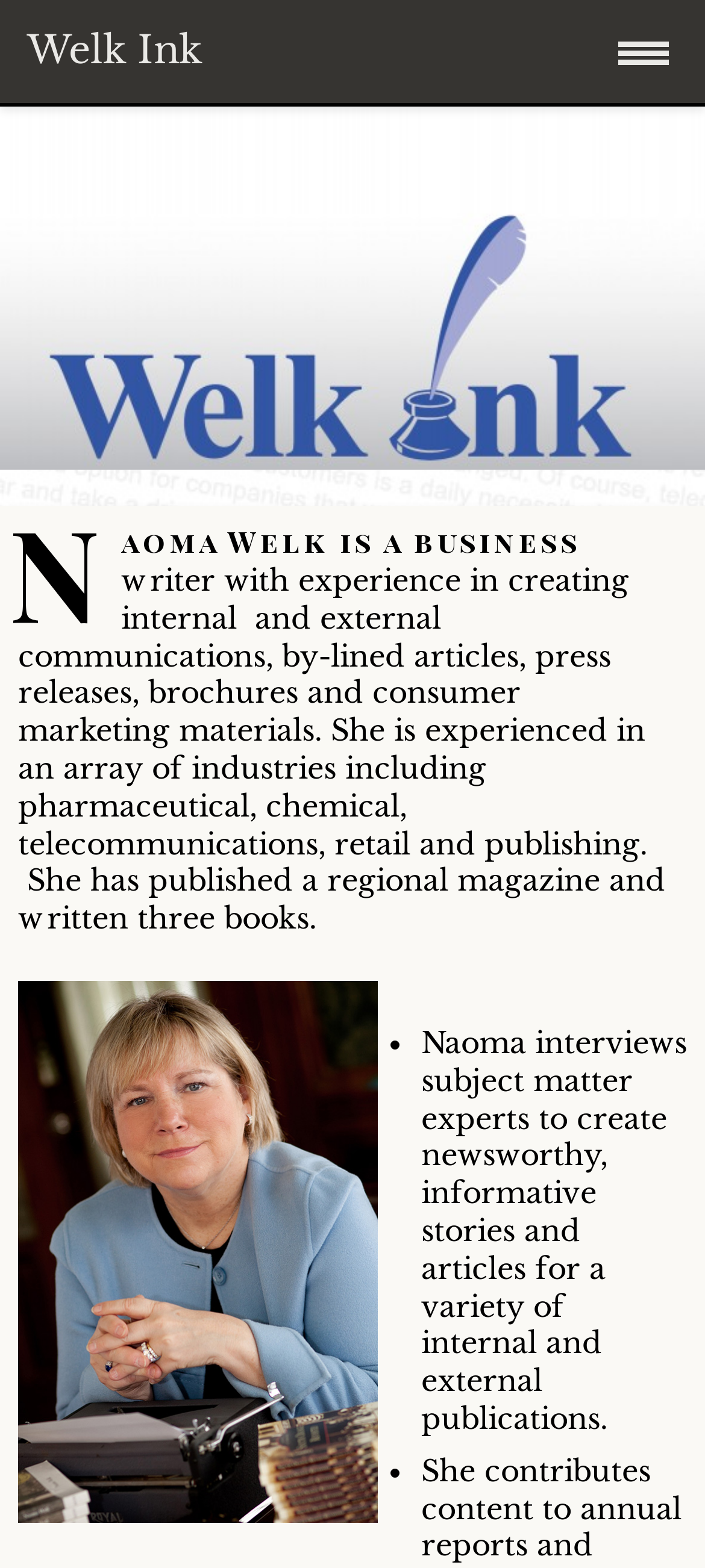Could you find the bounding box coordinates of the clickable area to complete this instruction: "View the Portfolio"?

[0.0, 0.189, 0.987, 0.247]